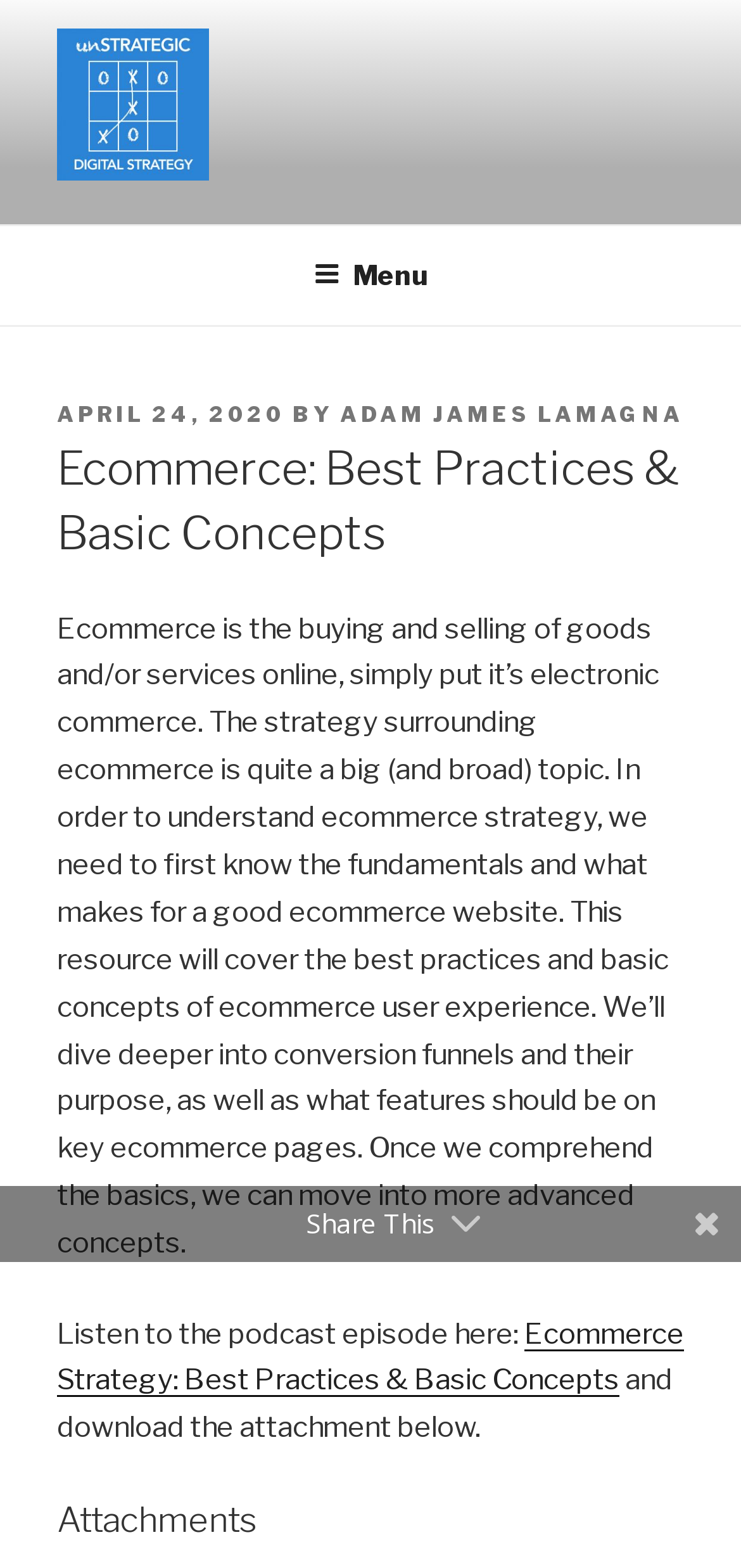Provide a one-word or short-phrase response to the question:
What is the author of the article?

ADAM JAMES LAMAGNA